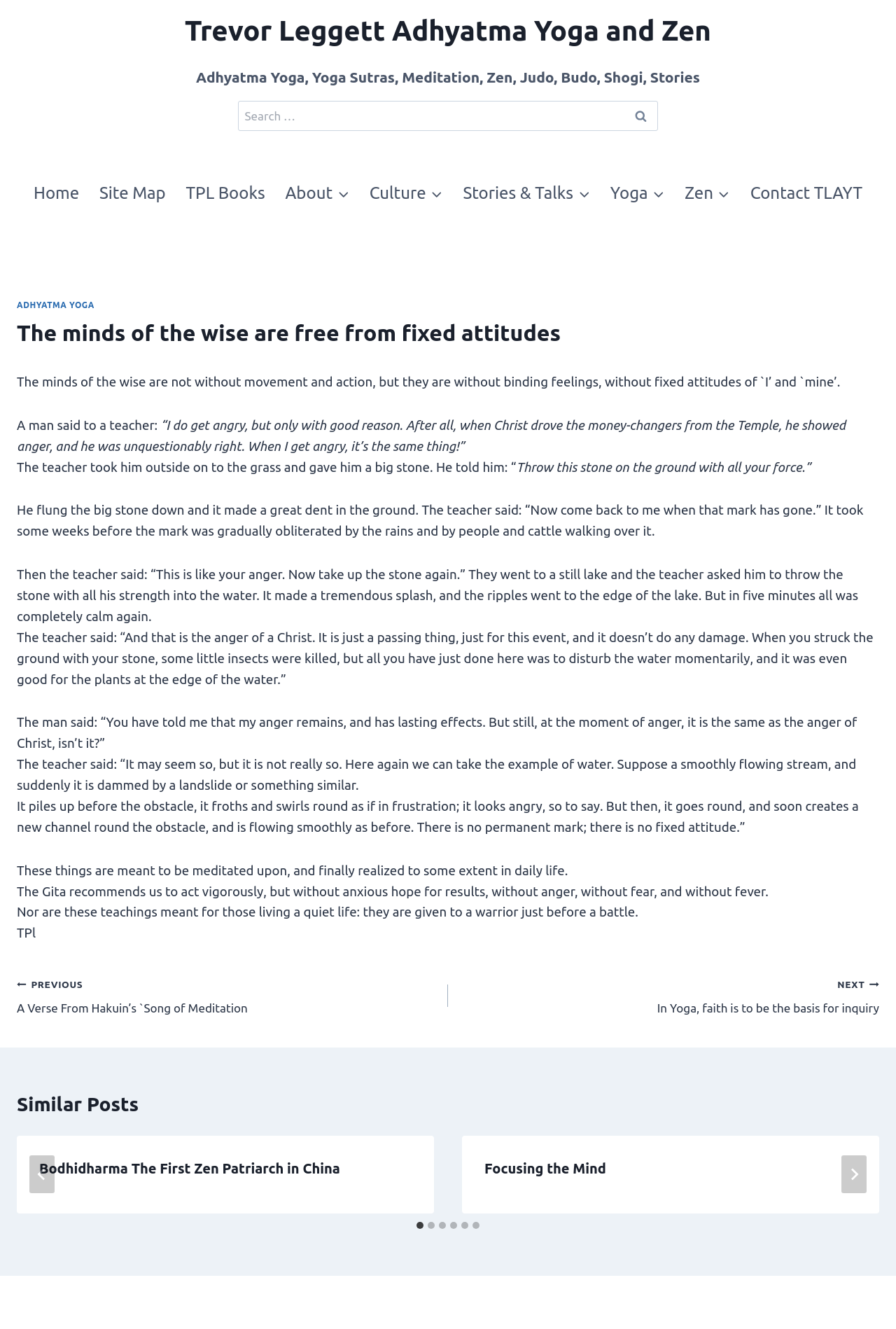What is the function of the 'Scroll to top' button?
Answer the question with detailed information derived from the image.

I determined the answer by looking at the button element with the text 'Scroll to top' which suggests that the function of the button is to scroll to the top of the page.